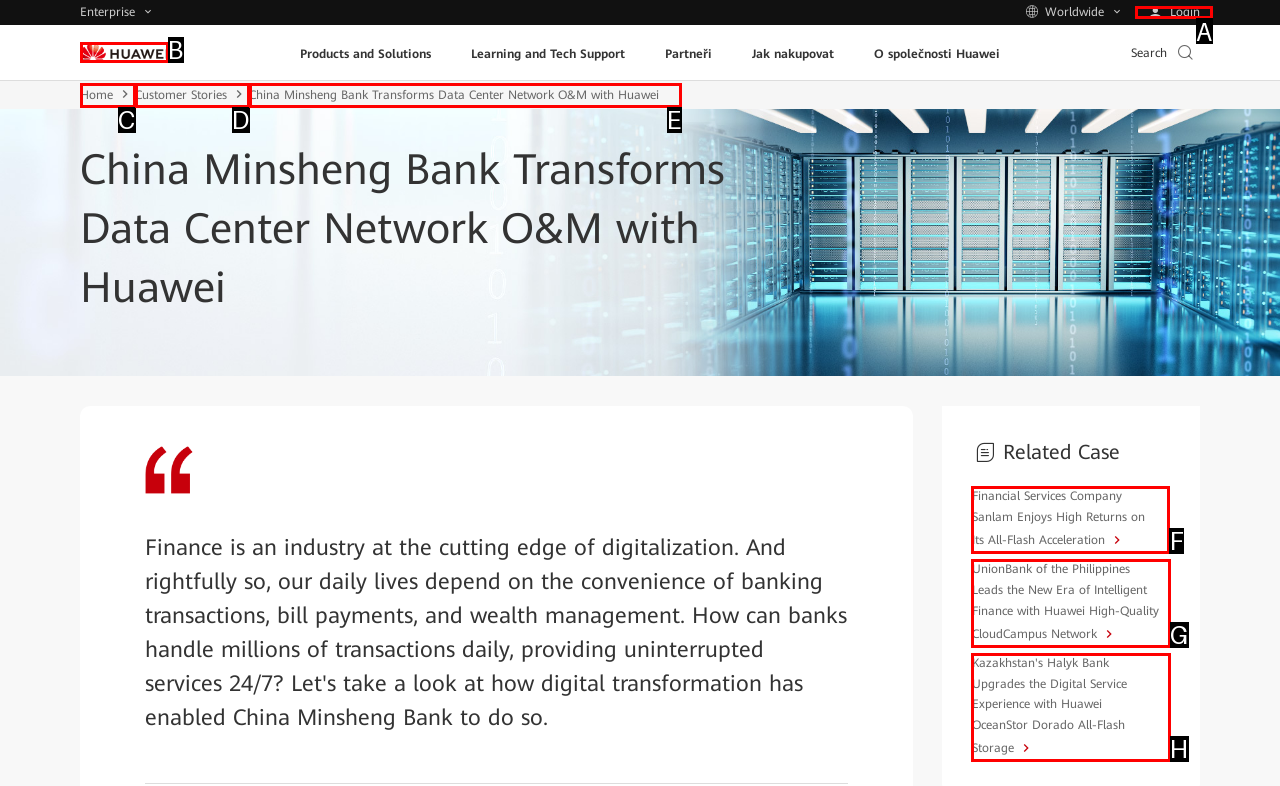Figure out which option to click to perform the following task: View the case of Financial Services Company Sanlam
Provide the letter of the correct option in your response.

F